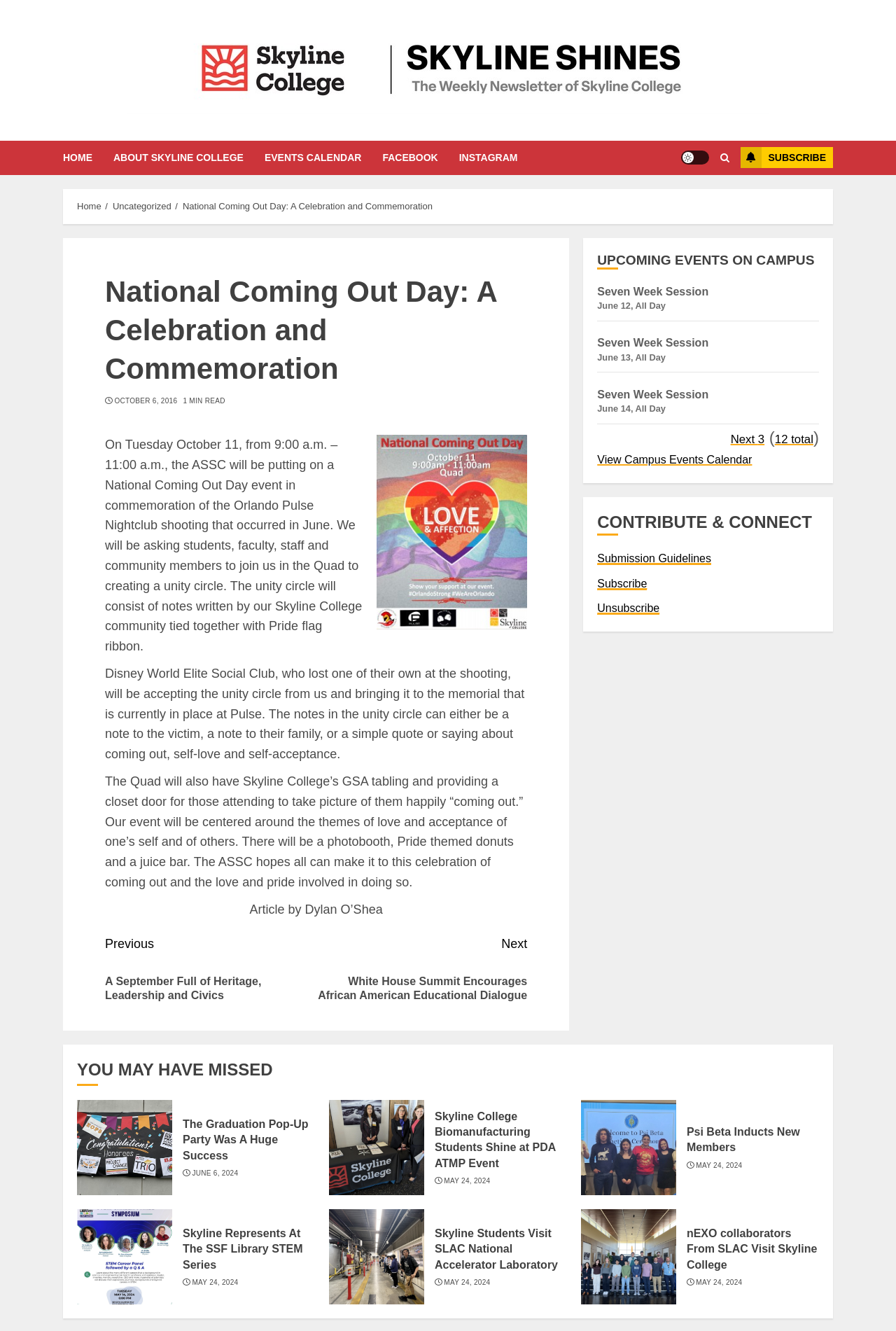Locate the primary headline on the webpage and provide its text.

National Coming Out Day: A Celebration and Commemoration